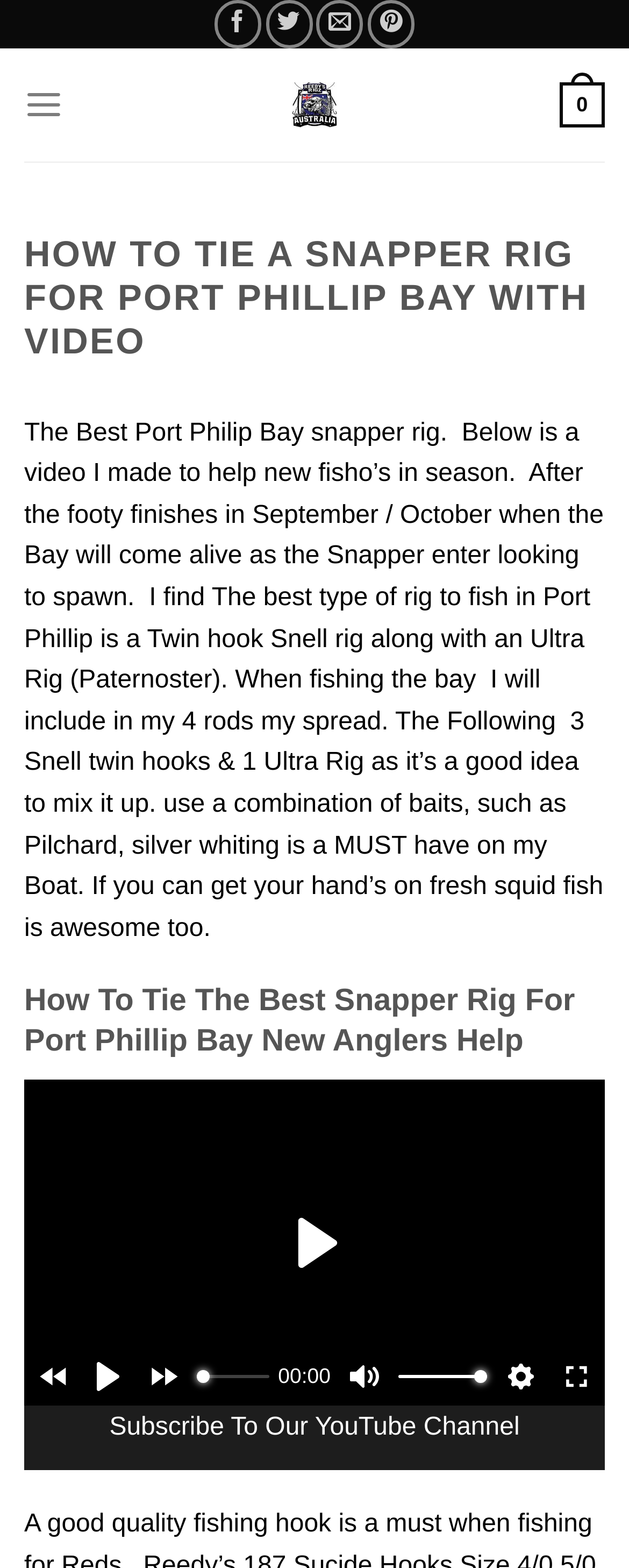Highlight the bounding box coordinates of the element you need to click to perform the following instruction: "Subscribe To Our YouTube Channel."

[0.174, 0.902, 0.826, 0.919]